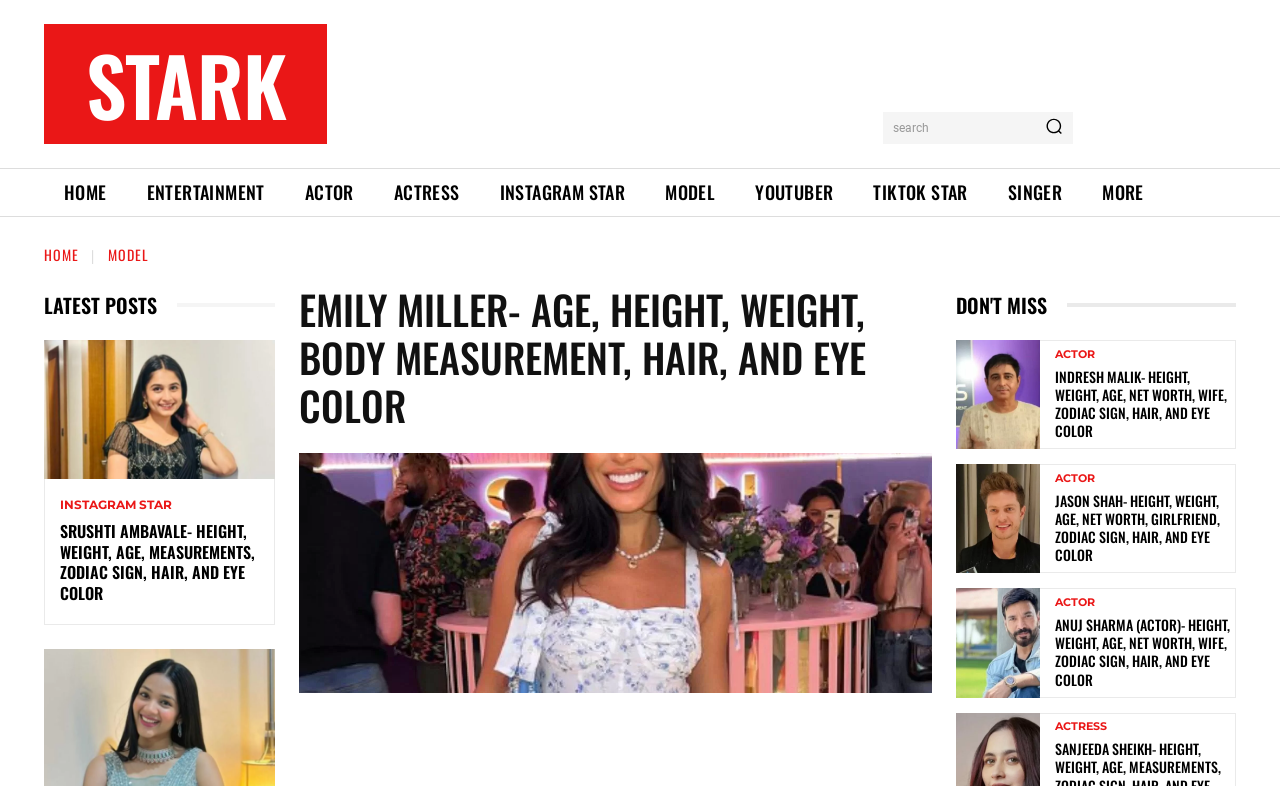Please identify the primary heading of the webpage and give its text content.

EMILY MILLER- AGE, HEIGHT, WEIGHT, BODY MEASUREMENT, HAIR, AND EYE COLOR